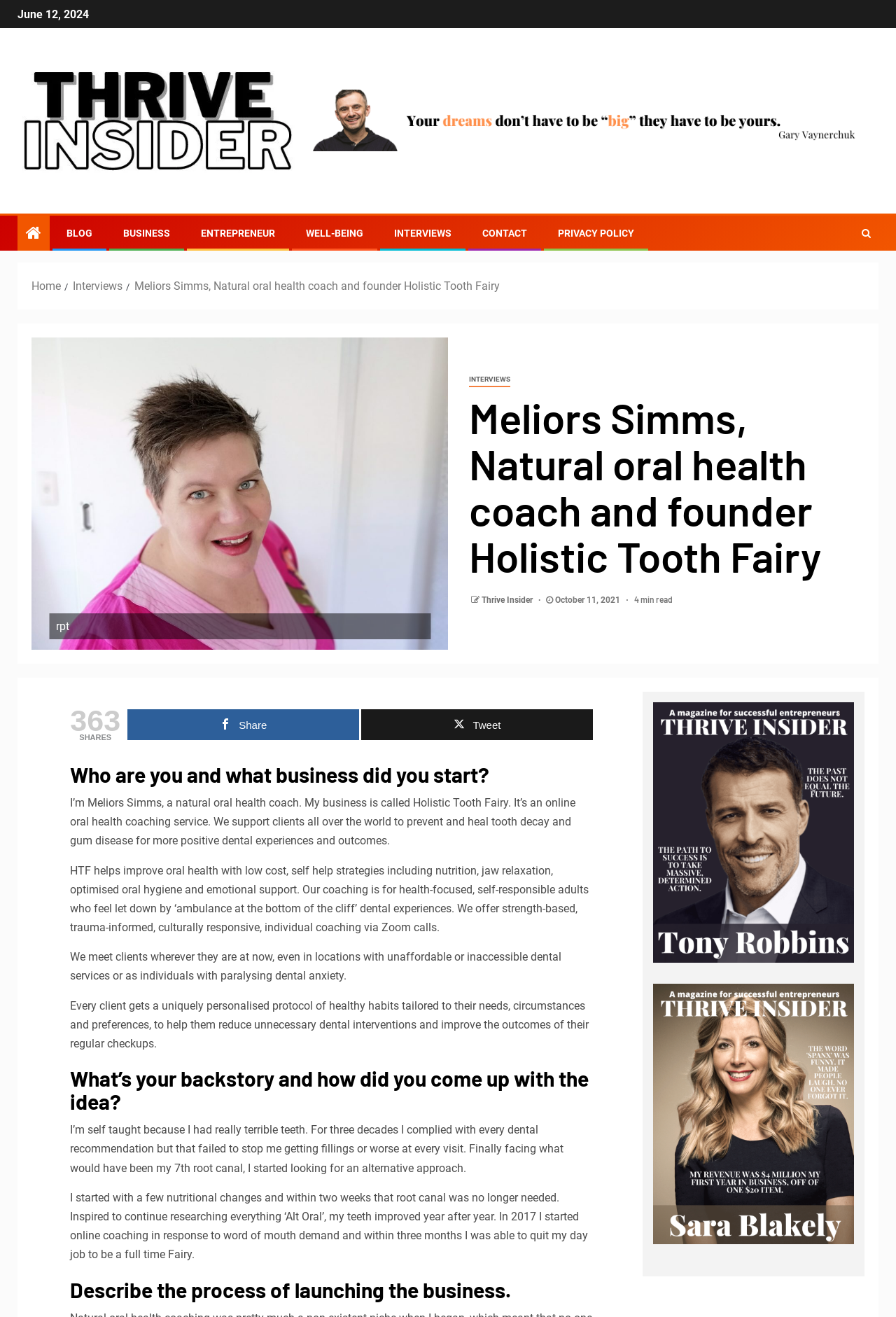Answer briefly with one word or phrase:
What is the topic of the interview?

Meliors Simms' business